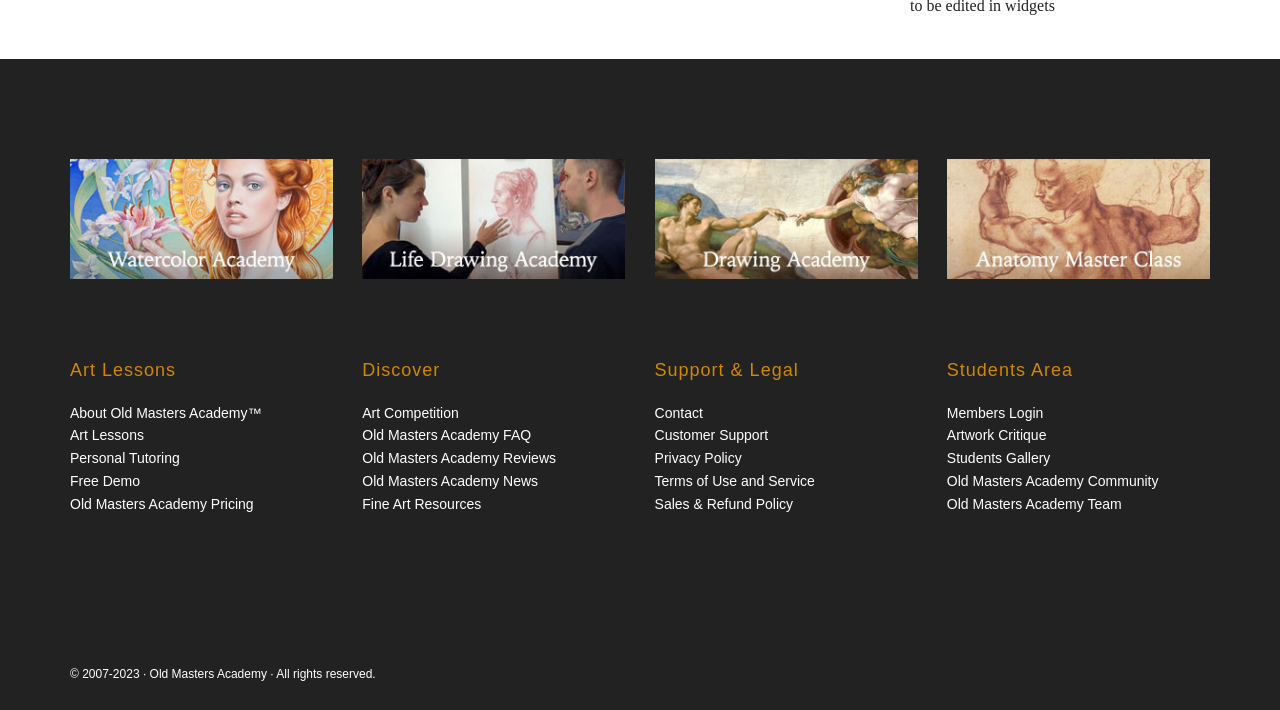Please indicate the bounding box coordinates for the clickable area to complete the following task: "Explore Life Drawing Academy". The coordinates should be specified as four float numbers between 0 and 1, i.e., [left, top, right, bottom].

[0.283, 0.375, 0.489, 0.398]